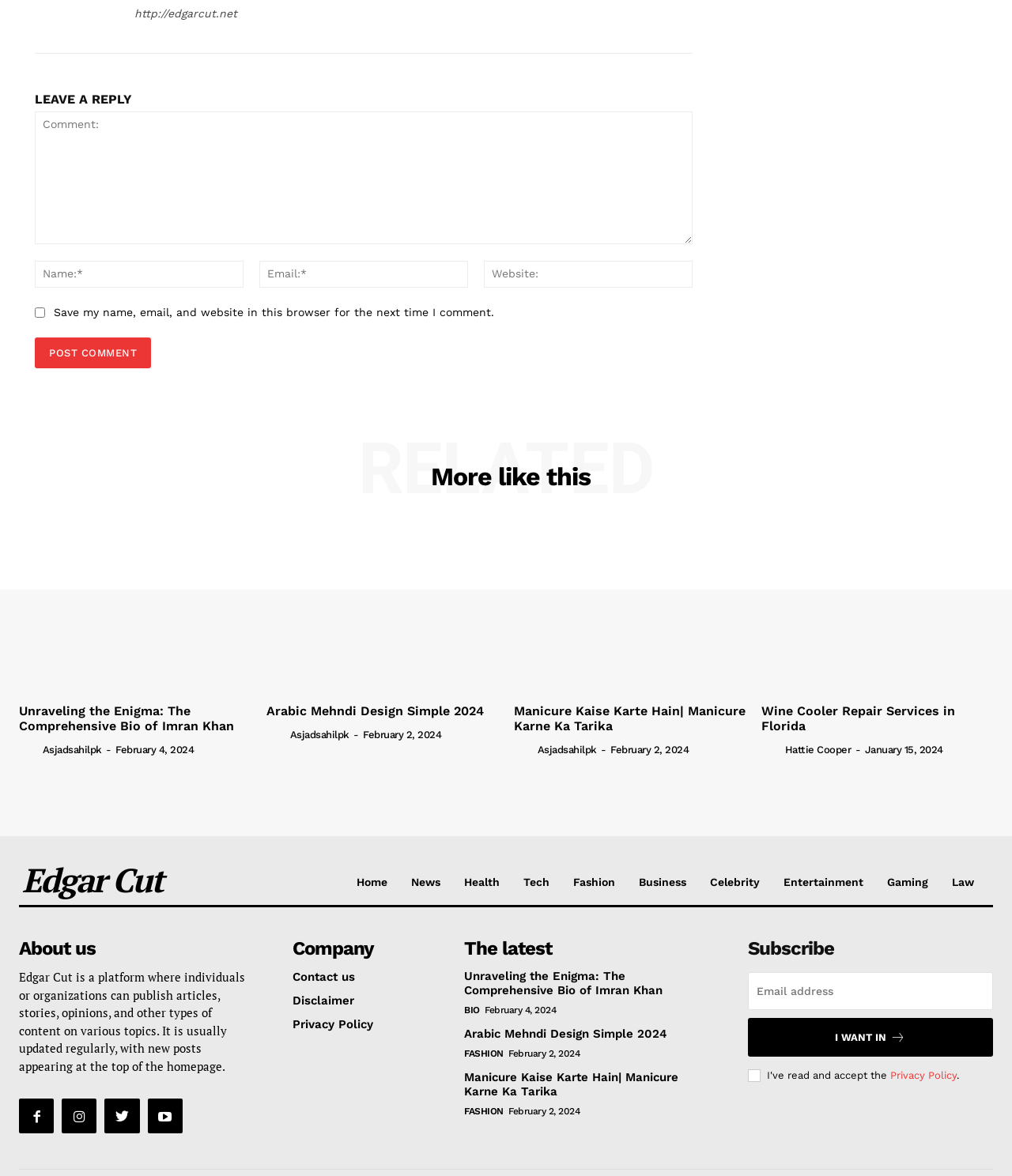Respond with a single word or phrase:
What is the date of the 'Arabic Mehndi Design Simple 2024' article?

February 2, 2024